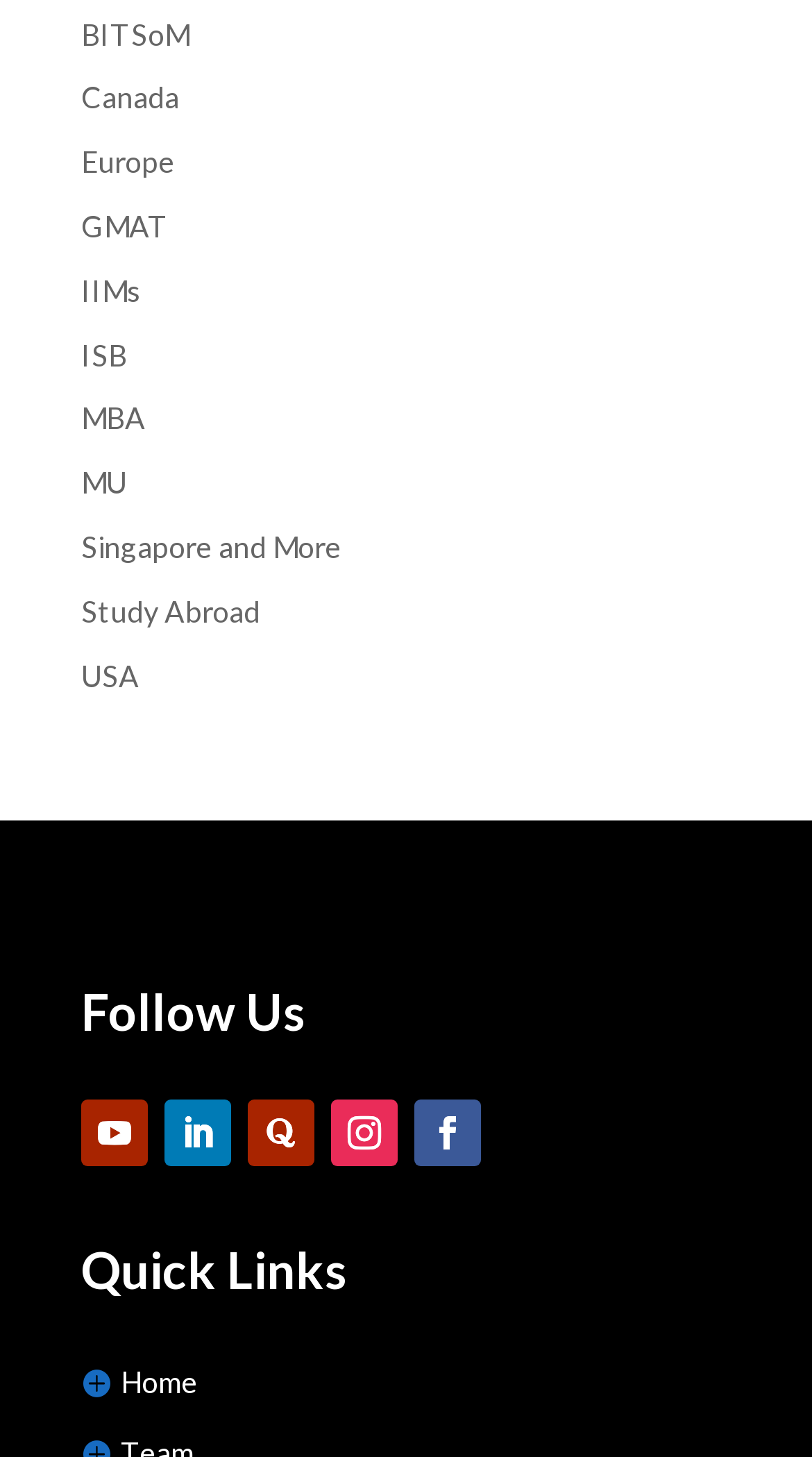What is the first link on the webpage?
Please provide a single word or phrase as the answer based on the screenshot.

BITSoM